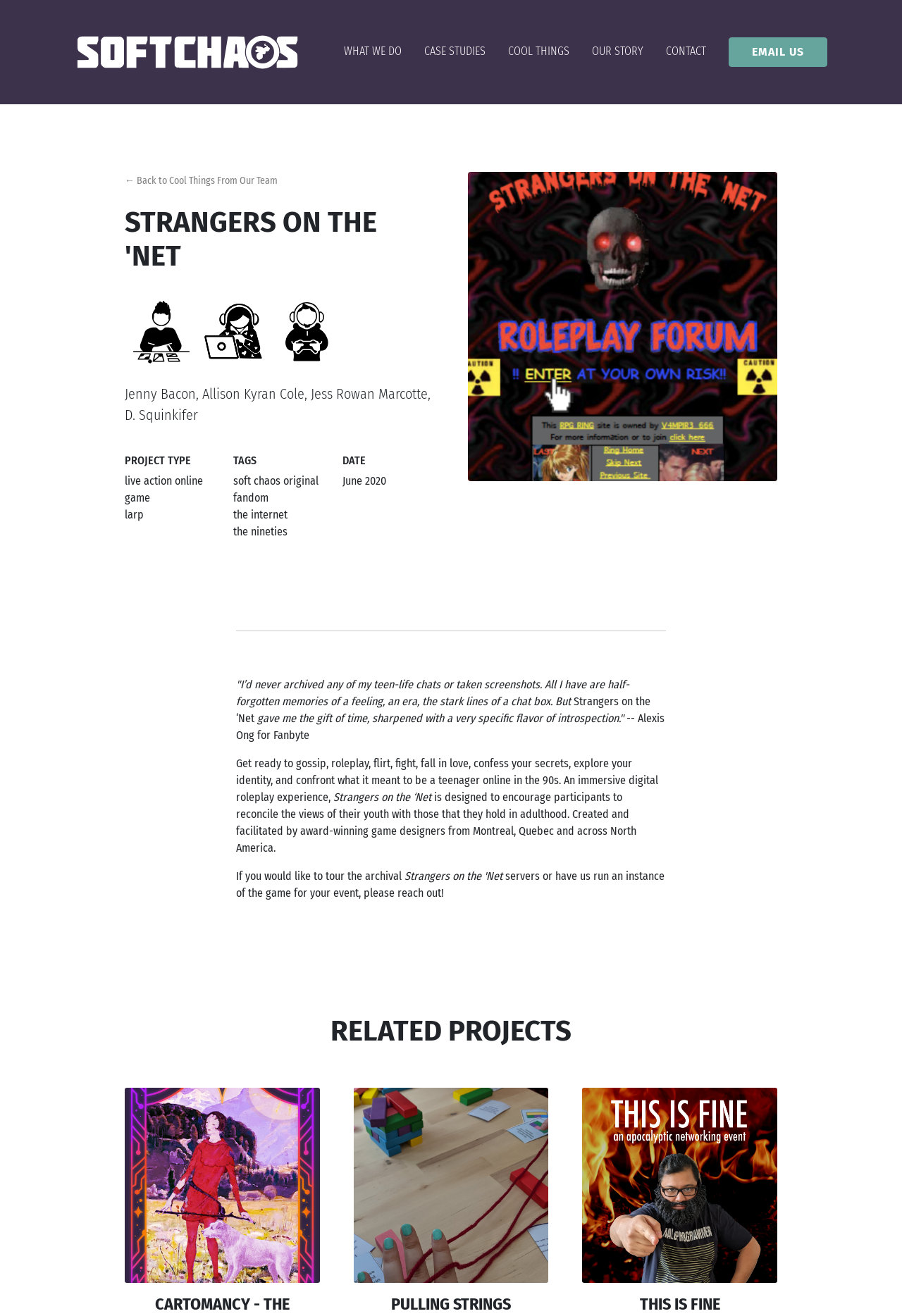Indicate the bounding box coordinates of the clickable region to achieve the following instruction: "Go back to 'COOL THINGS'."

[0.138, 0.132, 0.308, 0.142]